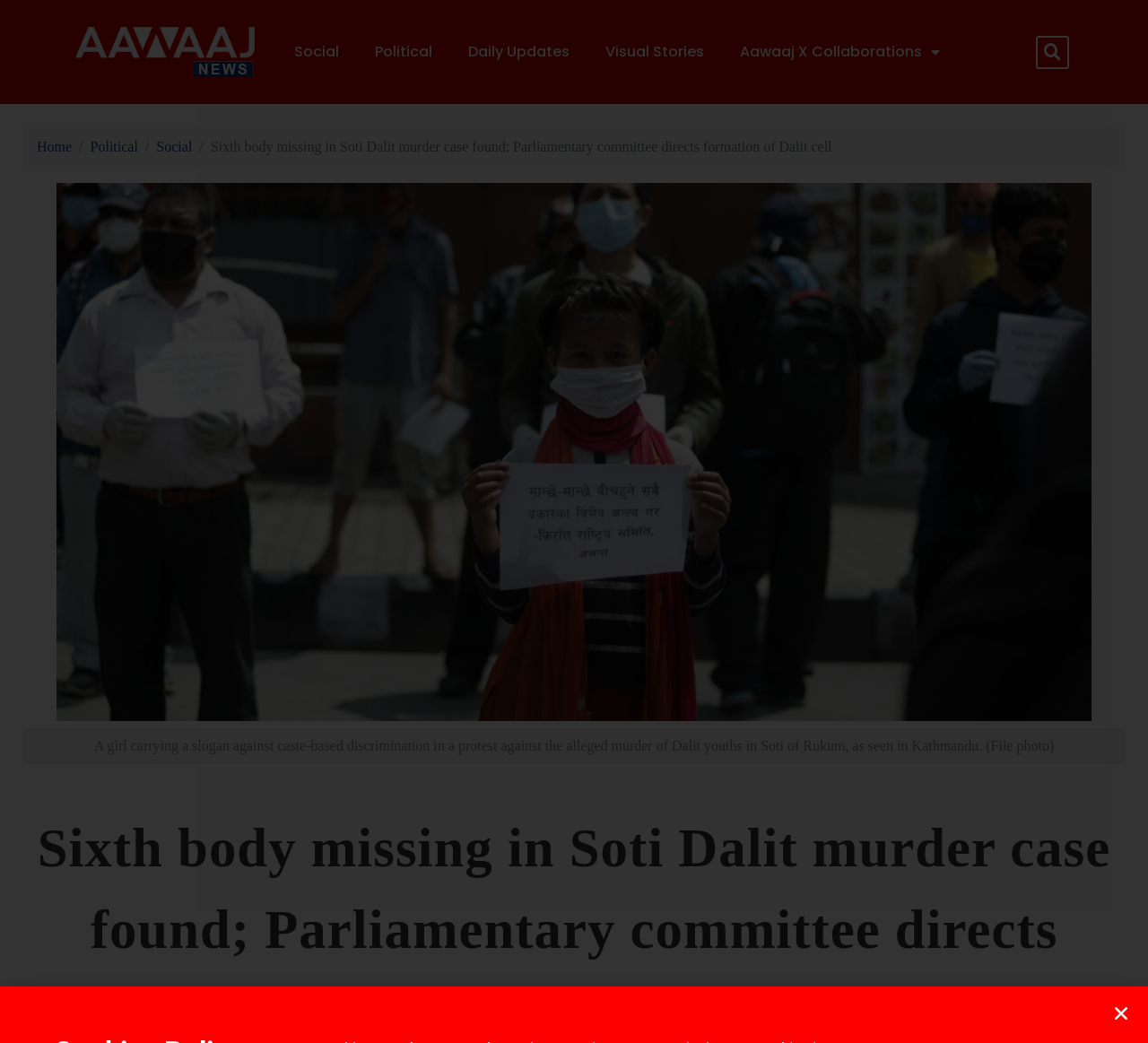Determine the bounding box coordinates for the area that should be clicked to carry out the following instruction: "explore Aawaaj X Collaborations".

[0.629, 0.03, 0.834, 0.07]